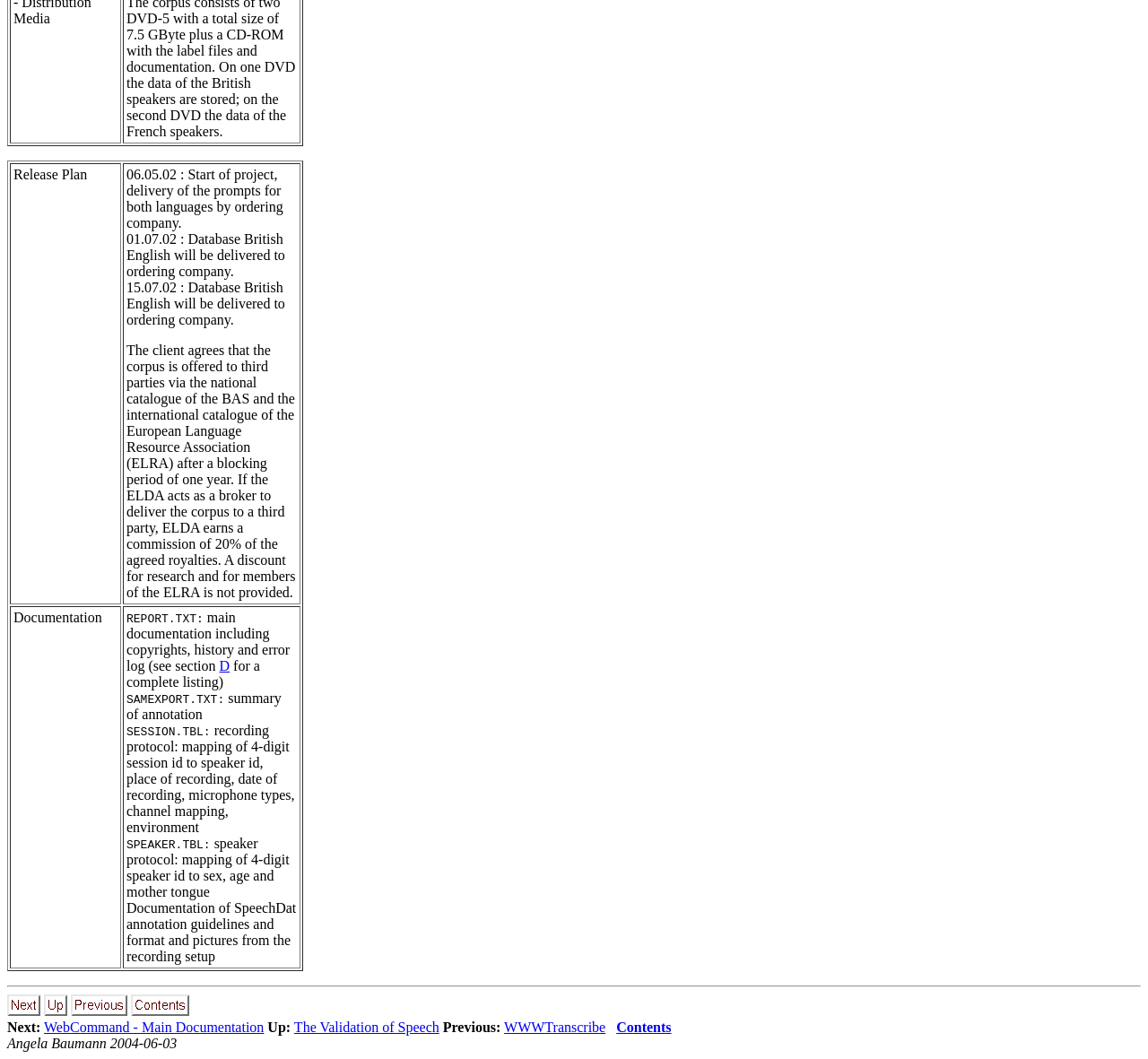Can you determine the bounding box coordinates of the area that needs to be clicked to fulfill the following instruction: "go to the home page"?

None